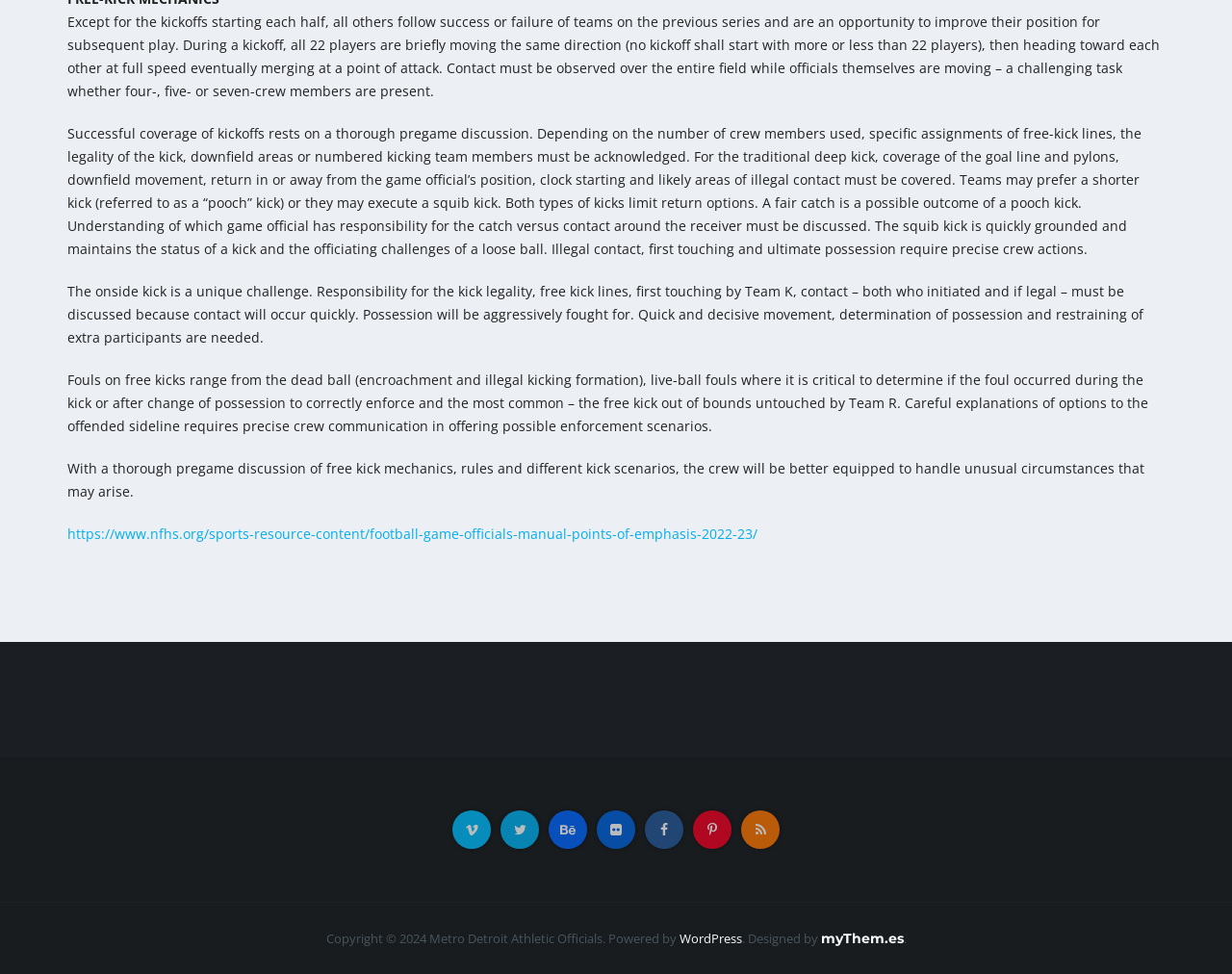Give a one-word or short phrase answer to this question: 
What is the purpose of a pregame discussion?

To discuss free kick mechanics